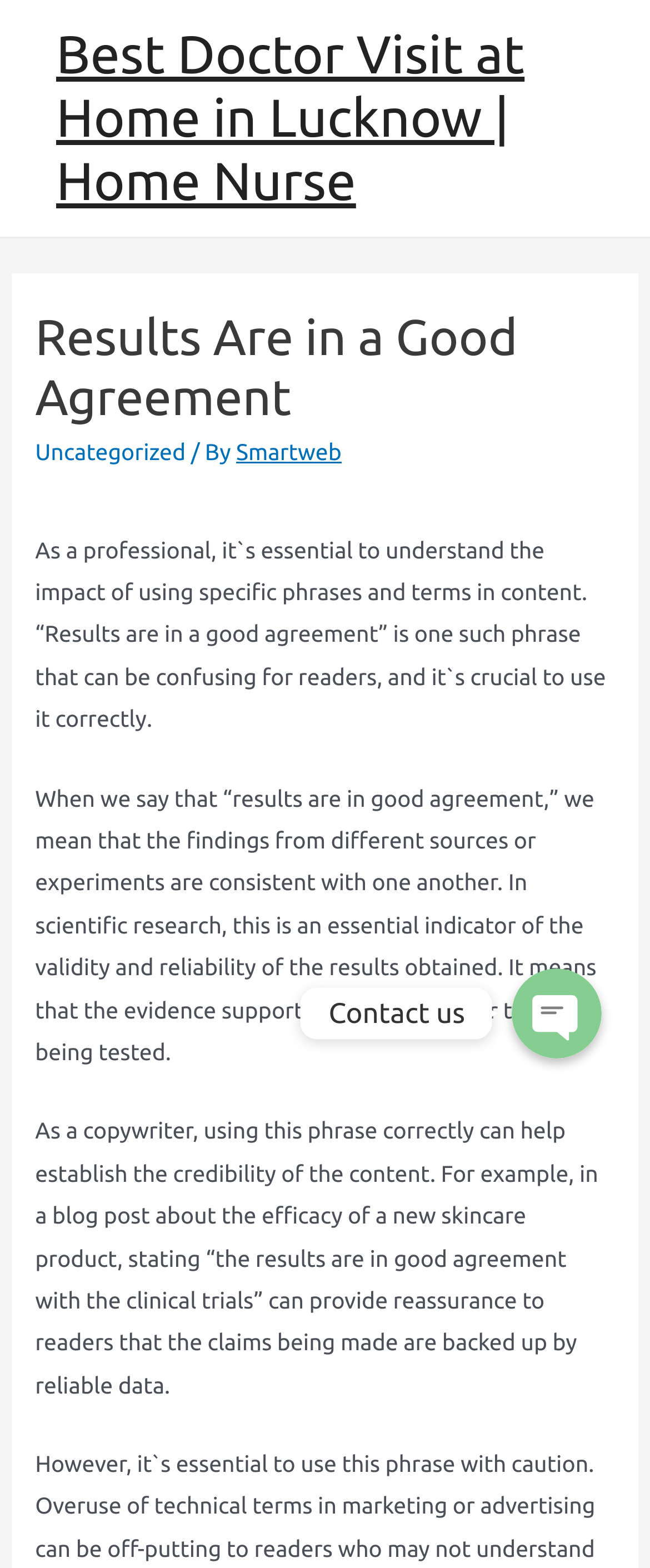Show the bounding box coordinates for the HTML element as described: "WhatsApp".

[0.787, 0.552, 0.926, 0.609]